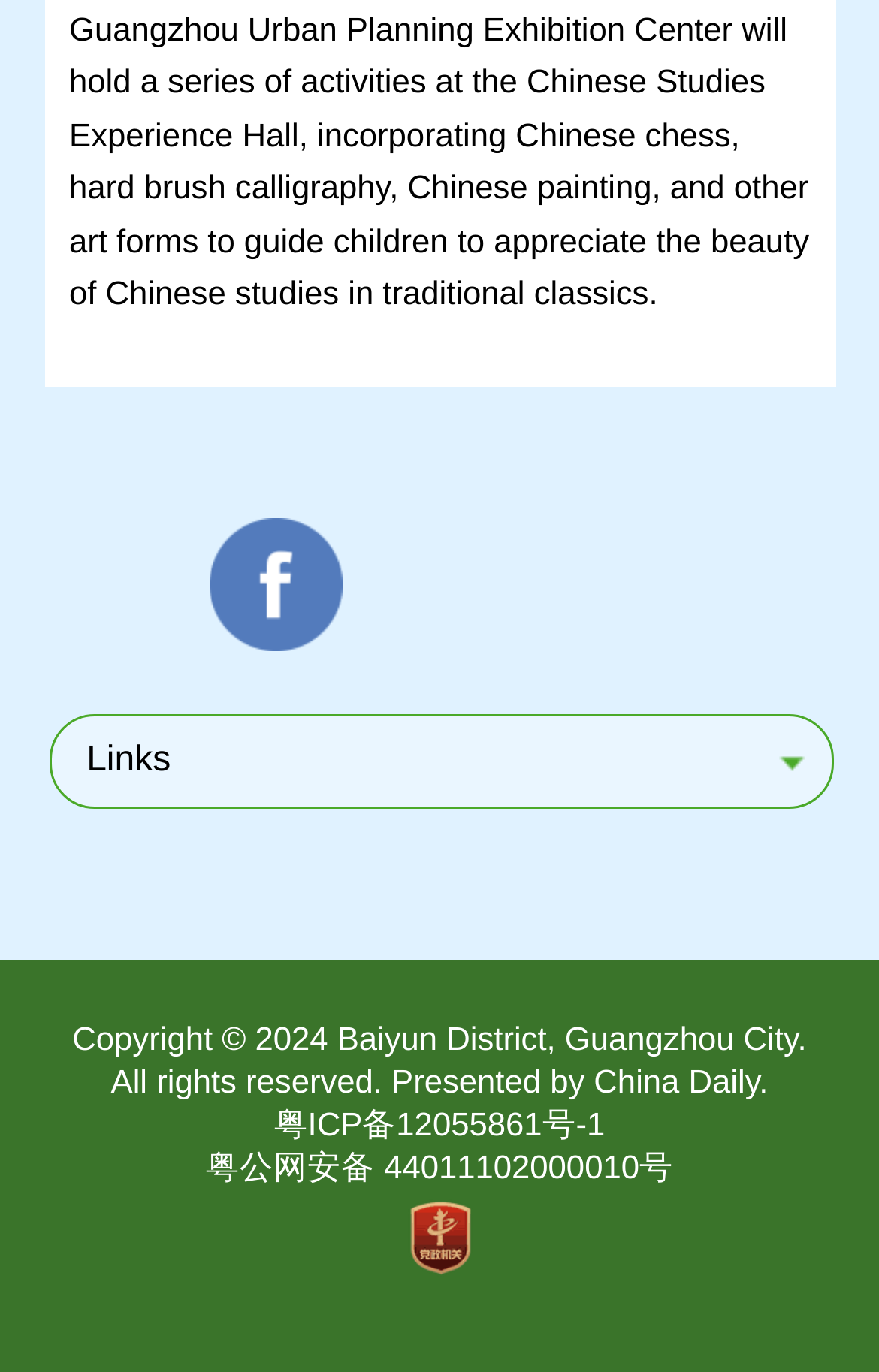Find the bounding box coordinates for the UI element whose description is: "粤公网安备 44011102000010号". The coordinates should be four float numbers between 0 and 1, in the format [left, top, right, bottom].

[0.234, 0.84, 0.766, 0.866]